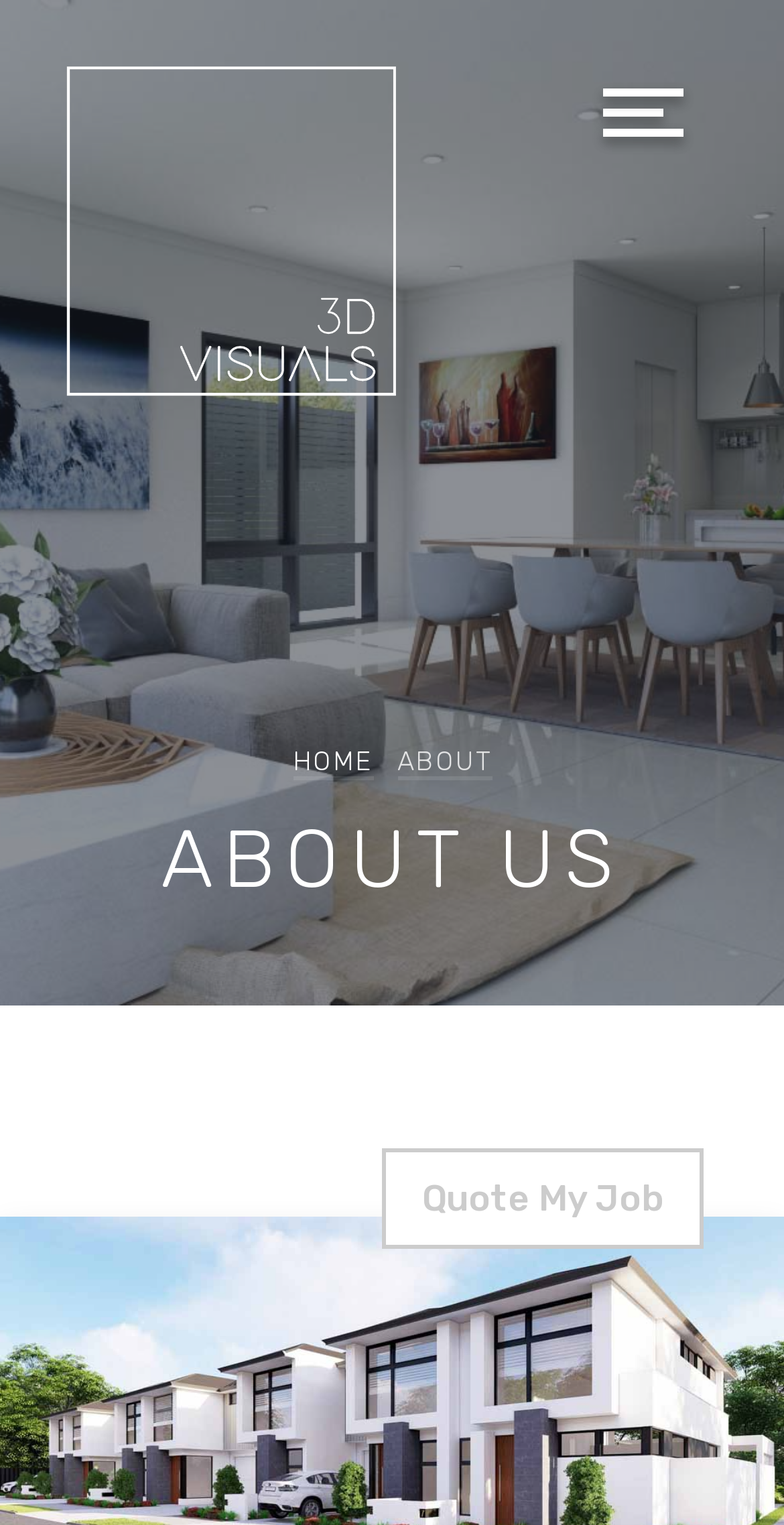From the webpage screenshot, identify the region described by Home. Provide the bounding box coordinates as (top-left x, top-left y, bottom-right x, bottom-right y), with each value being a floating point number between 0 and 1.

[0.373, 0.489, 0.476, 0.508]